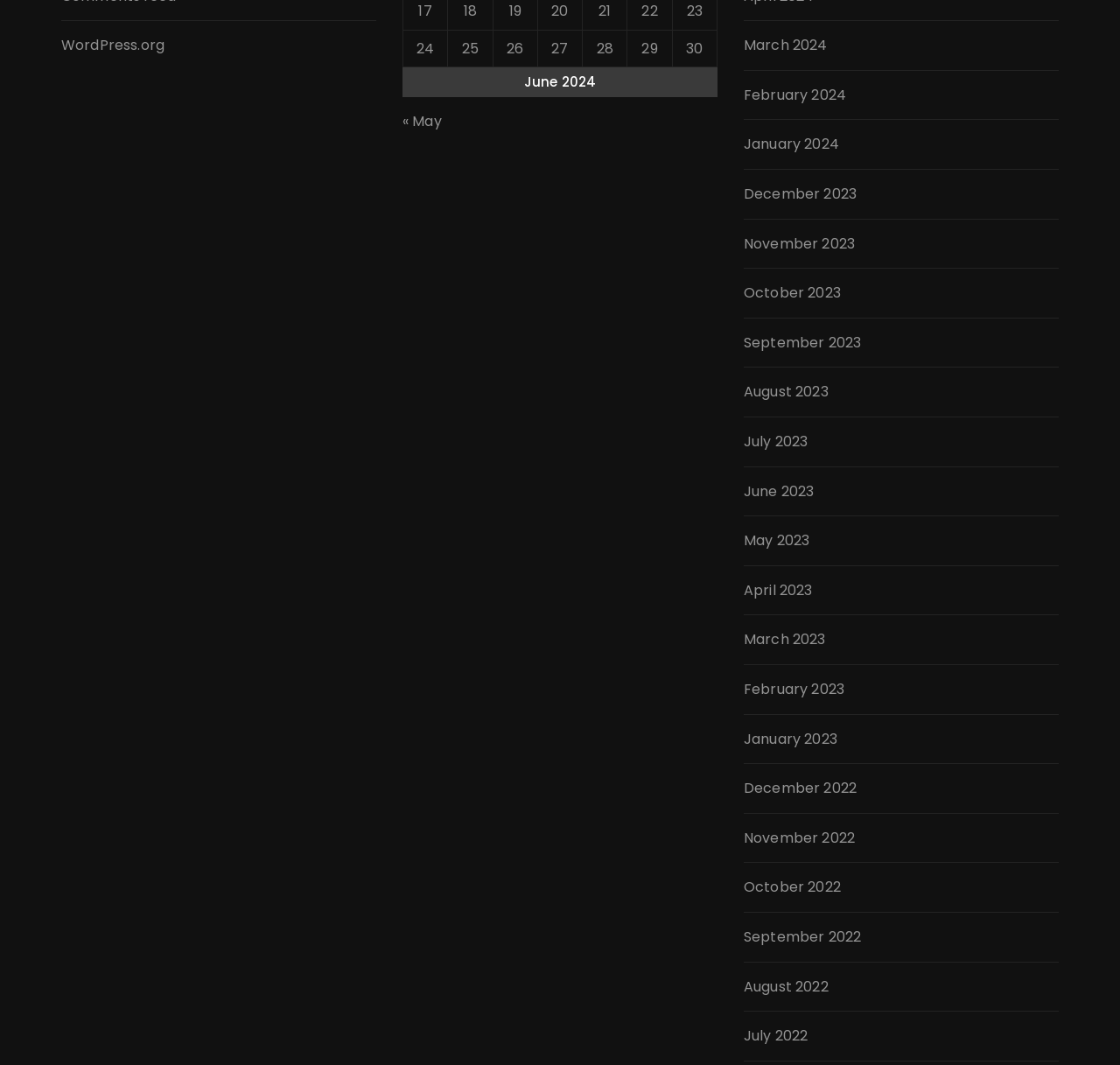What is the previous month?
Examine the image and give a concise answer in one word or a short phrase.

February 2024